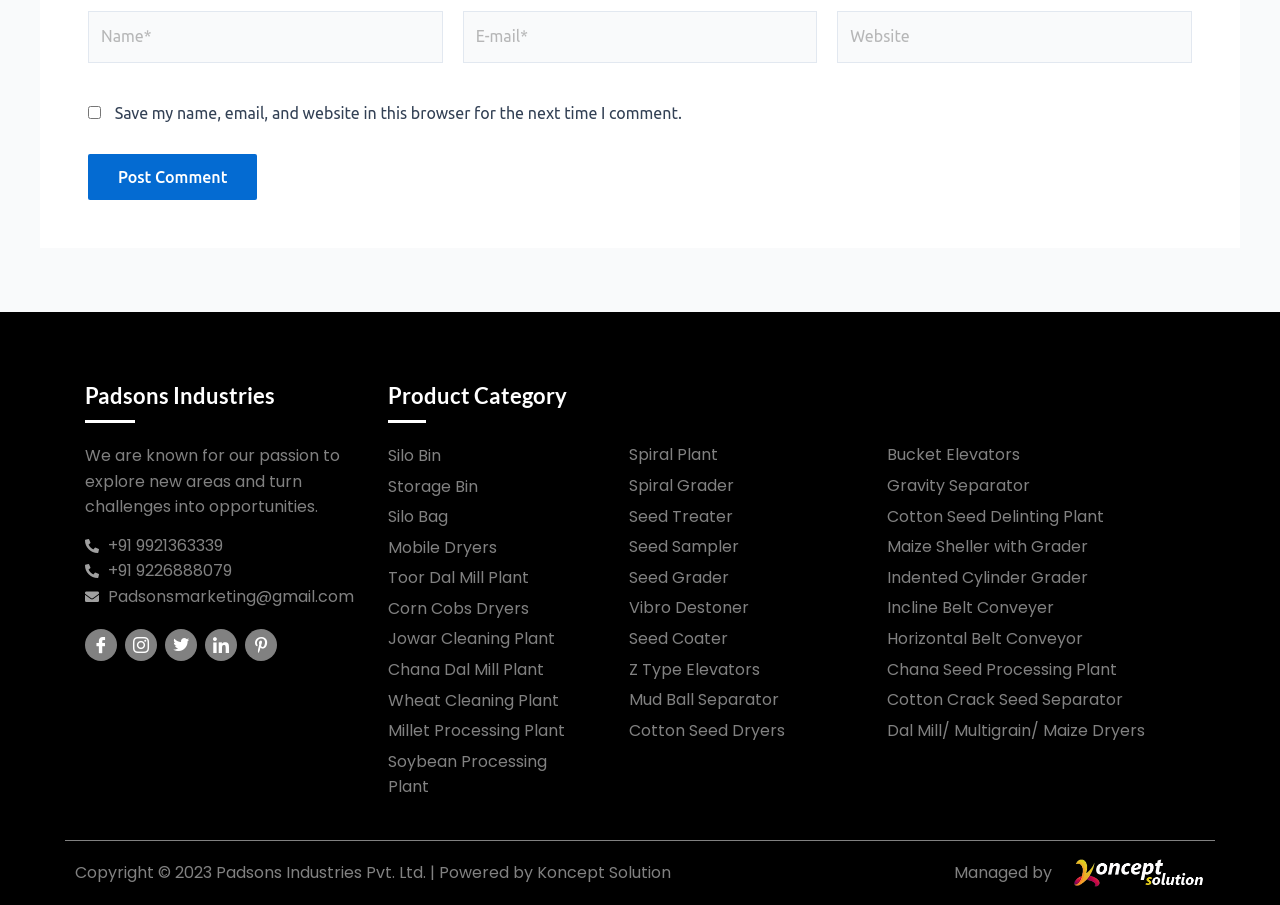Kindly provide the bounding box coordinates of the section you need to click on to fulfill the given instruction: "Check the company's Facebook page".

[0.066, 0.696, 0.091, 0.731]